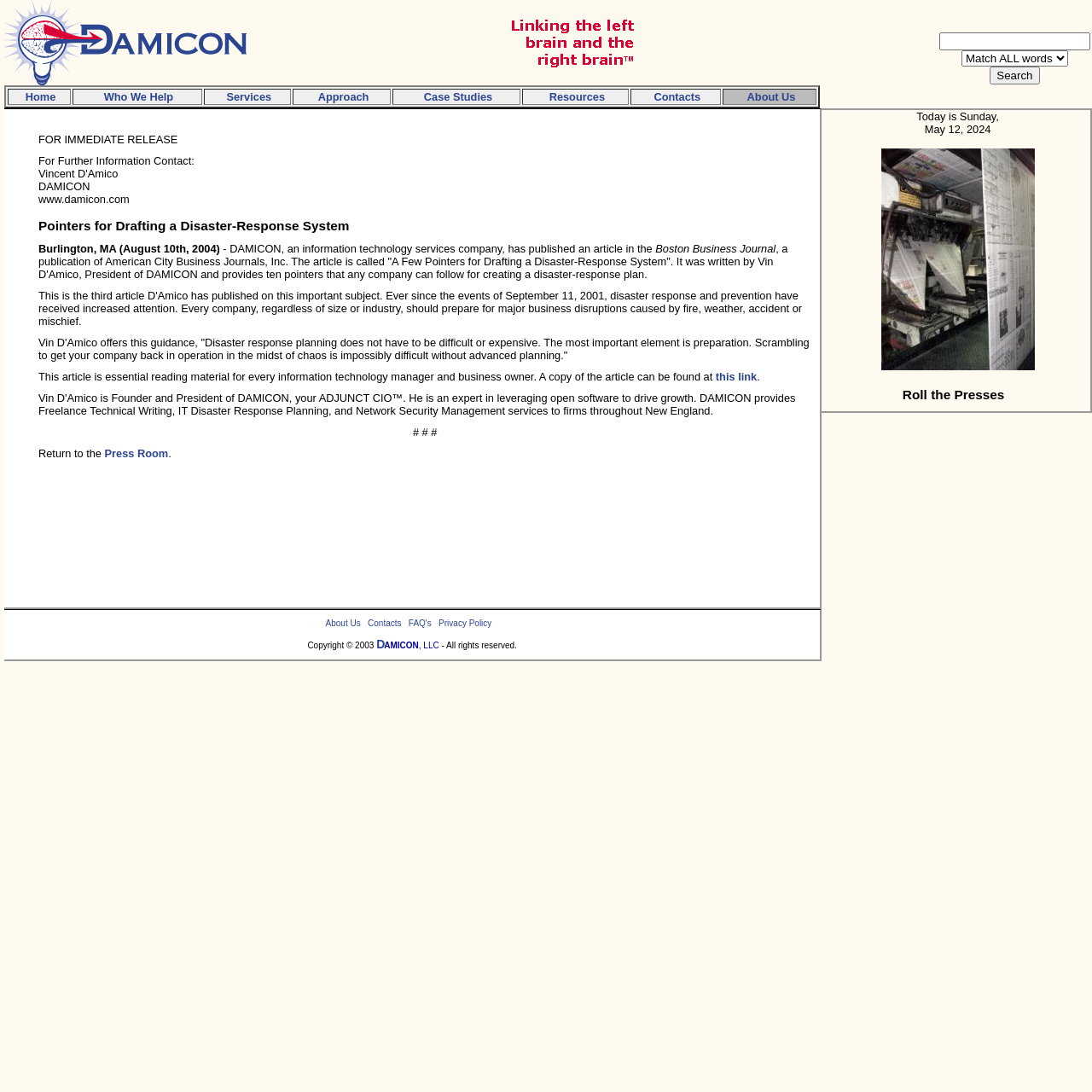Identify the bounding box coordinates for the element that needs to be clicked to fulfill this instruction: "Read the article at this link". Provide the coordinates in the format of four float numbers between 0 and 1: [left, top, right, bottom].

[0.655, 0.339, 0.693, 0.351]